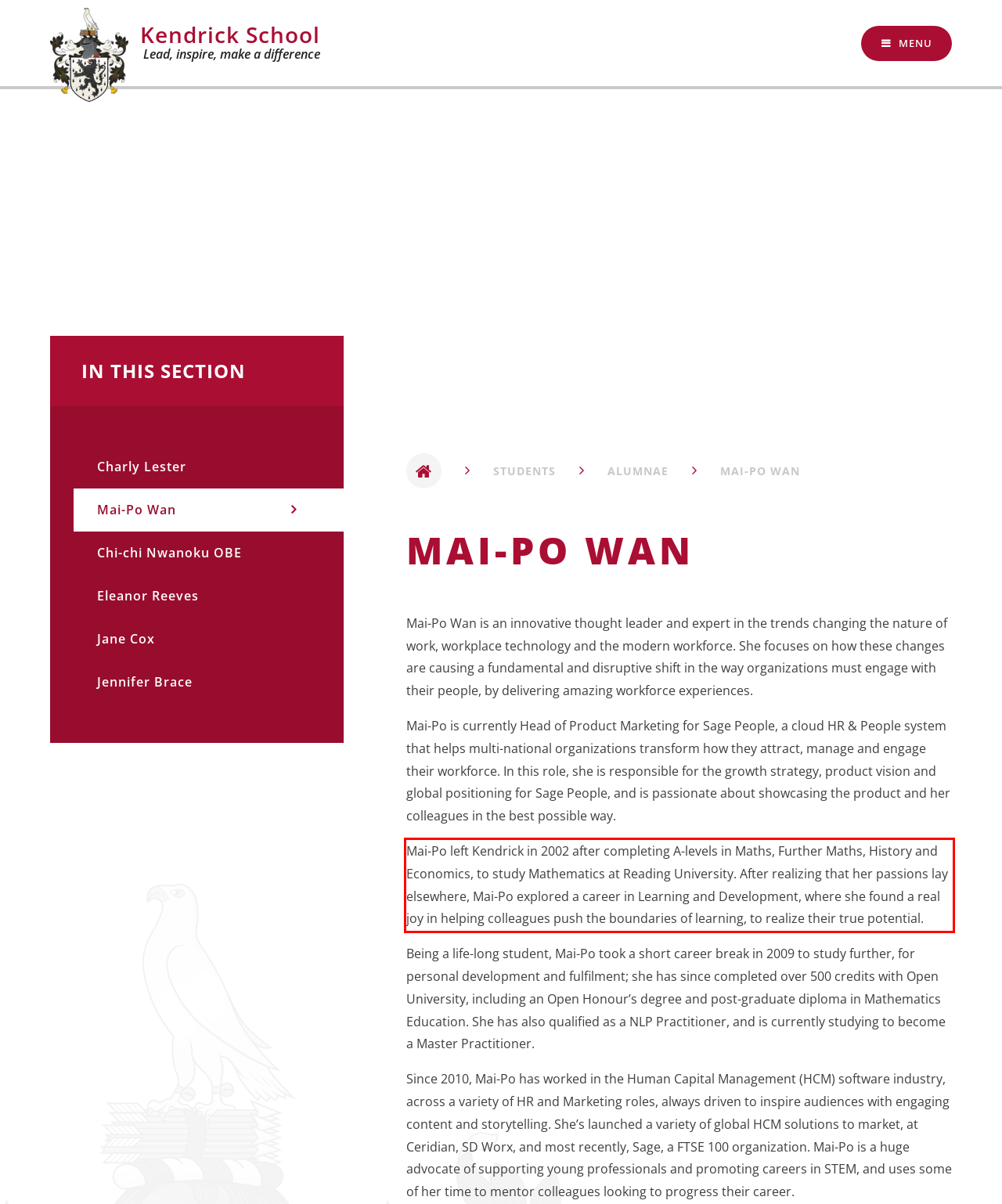You have a webpage screenshot with a red rectangle surrounding a UI element. Extract the text content from within this red bounding box.

Mai-Po left Kendrick in 2002 after completing A-levels in Maths, Further Maths, History and Economics, to study Mathematics at Reading University. After realizing that her passions lay elsewhere, Mai-Po explored a career in Learning and Development, where she found a real joy in helping colleagues push the boundaries of learning, to realize their true potential.